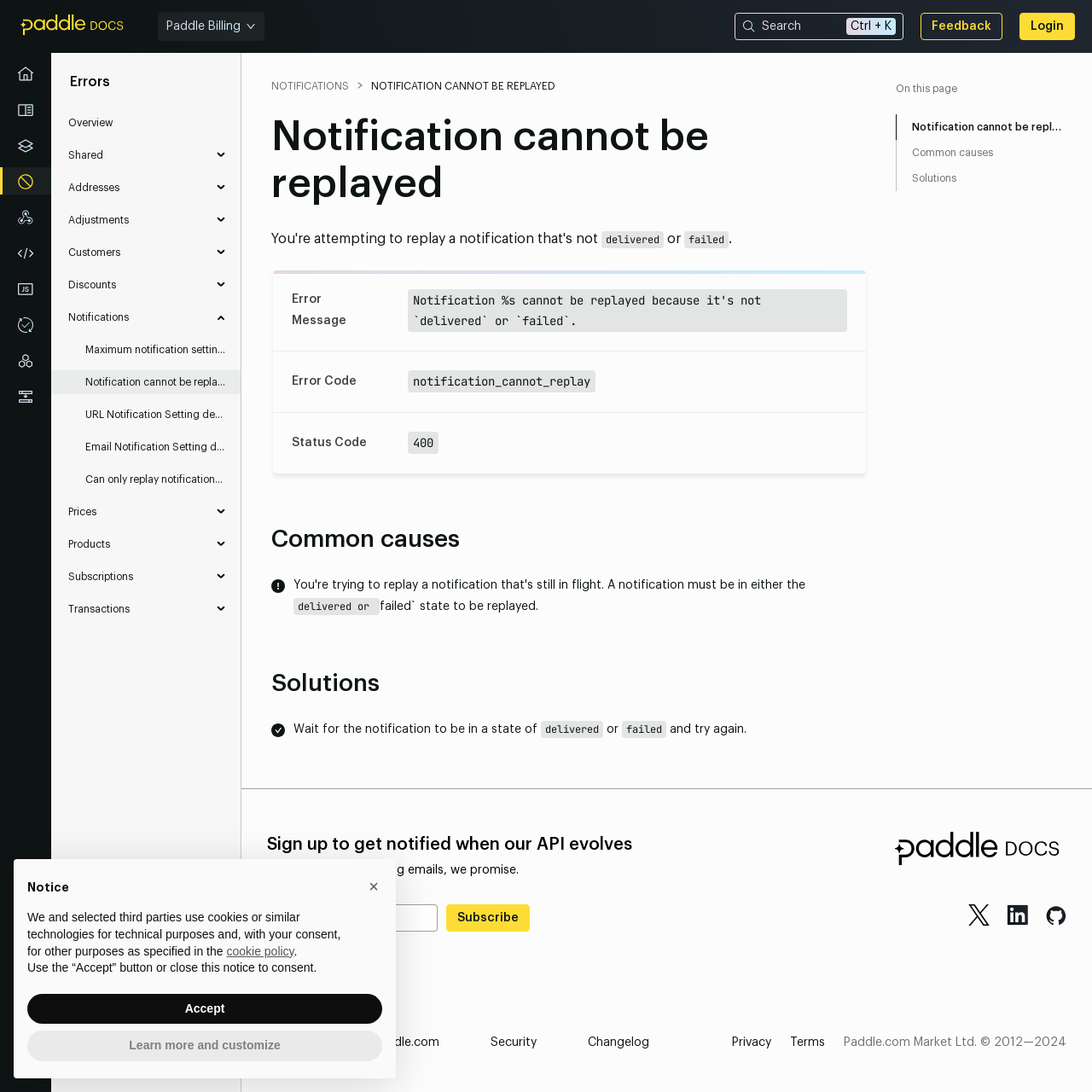Refer to the image and provide a thorough answer to this question:
What is the text of the heading above the table?

I looked at the heading above the table at [342] heading 'Notification cannot be replayed' [0.248, 0.105, 0.797, 0.191] and found that the text is 'Notification cannot be replayed'.